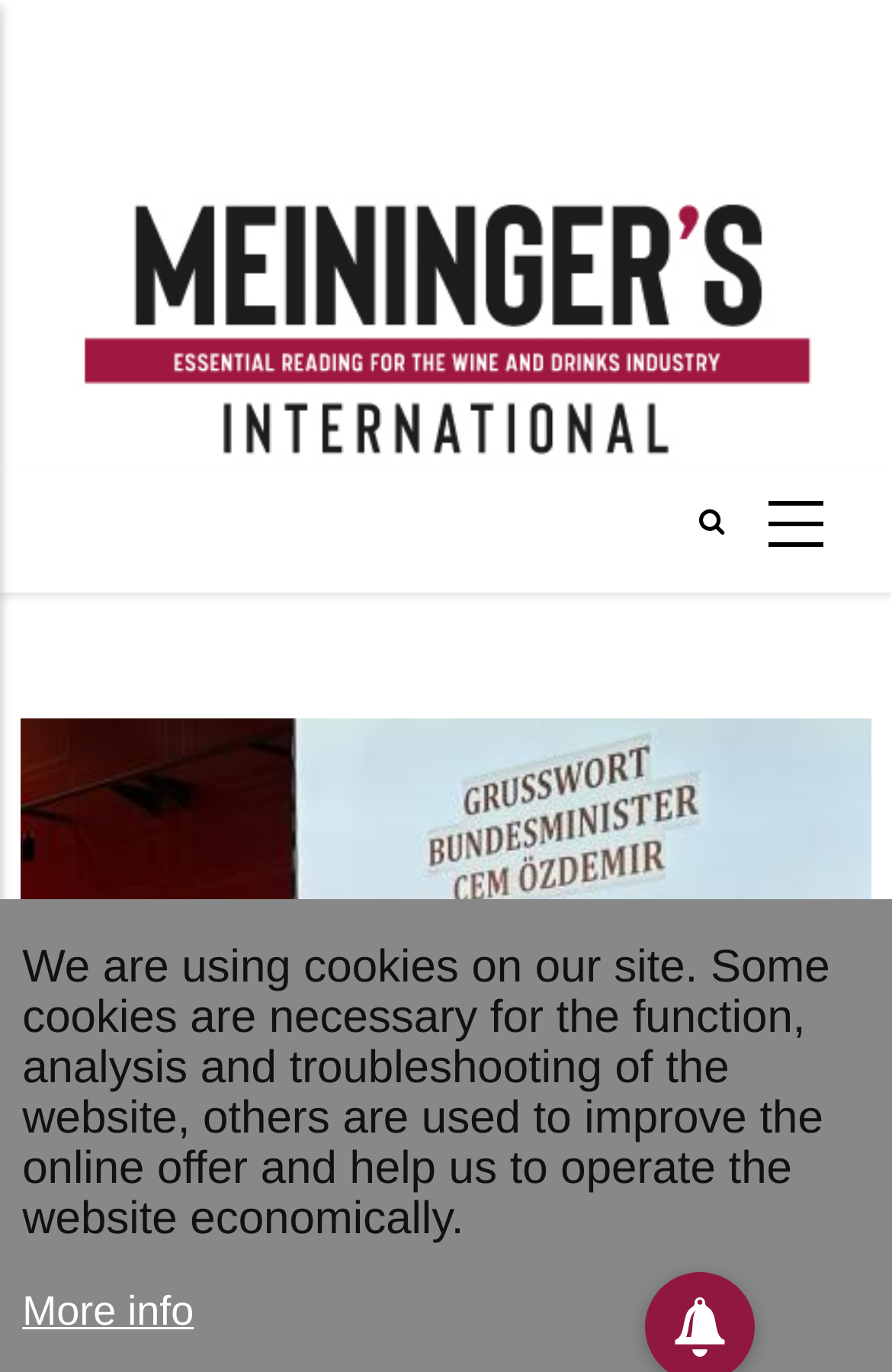Answer succinctly with a single word or phrase:
What is the logo of Meiningers International?

Meiningers International Logo